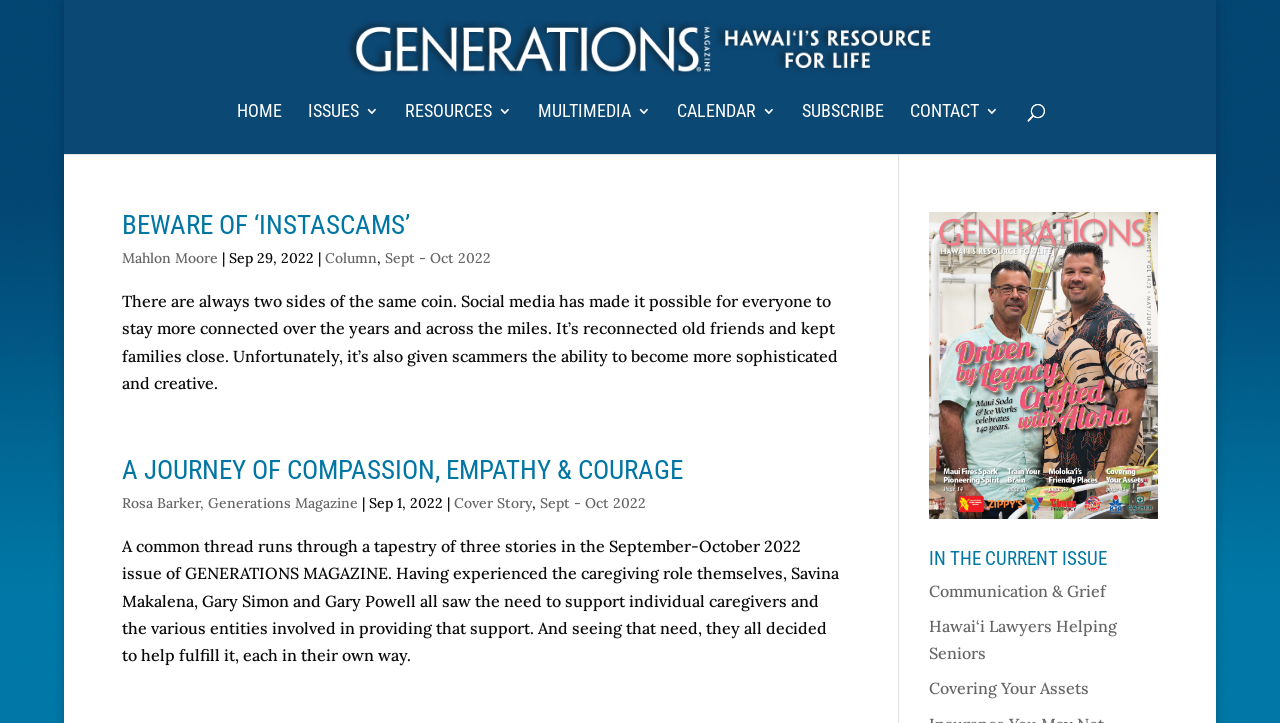What is the name of the magazine?
Provide a detailed answer to the question using information from the image.

The name of the magazine can be found in the top-left corner of the webpage, where it is written as 'Sept - Oct 2022 - Generations Magazine'. This is also the title of the webpage.